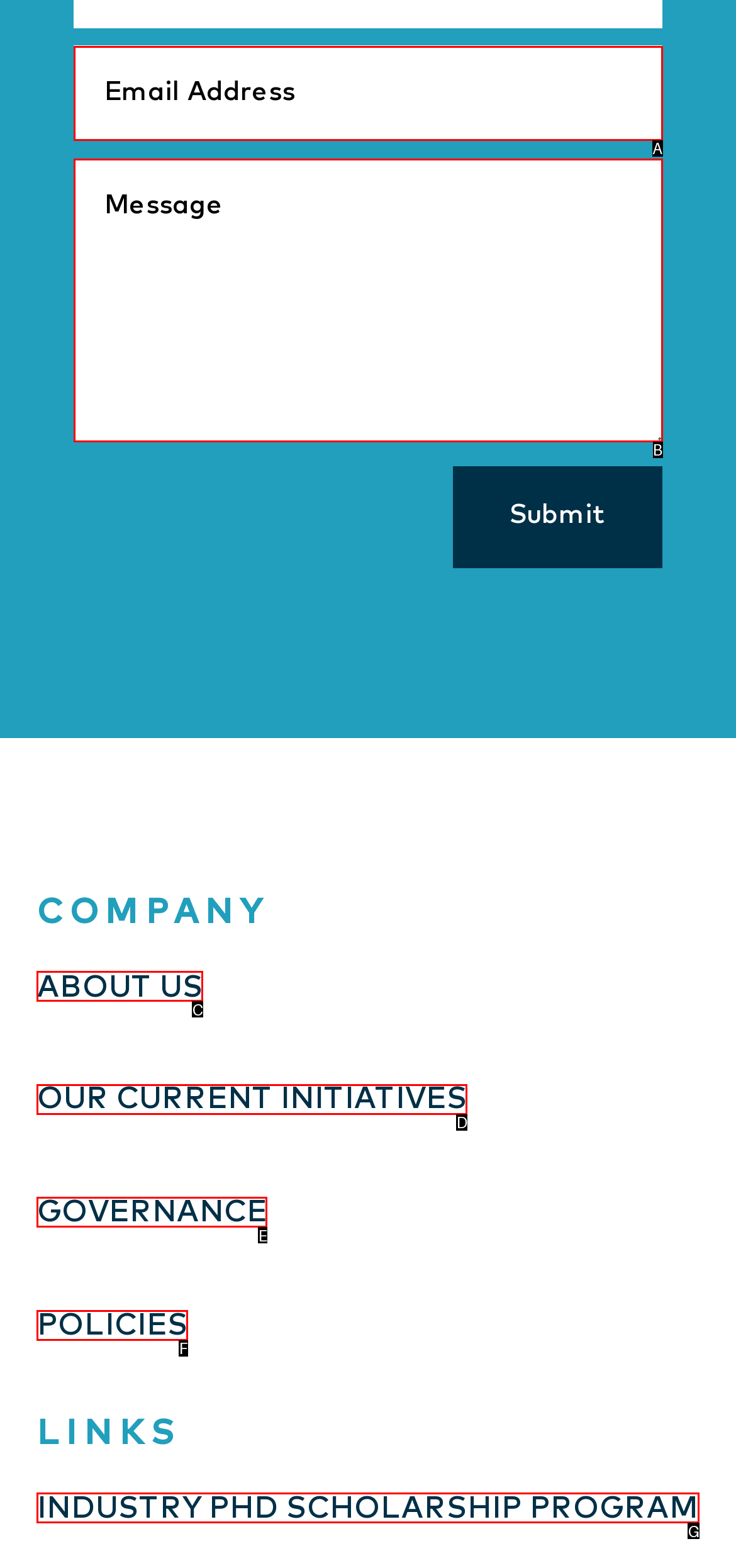Identify which option matches the following description: Our Current Initiatives
Answer by giving the letter of the correct option directly.

D